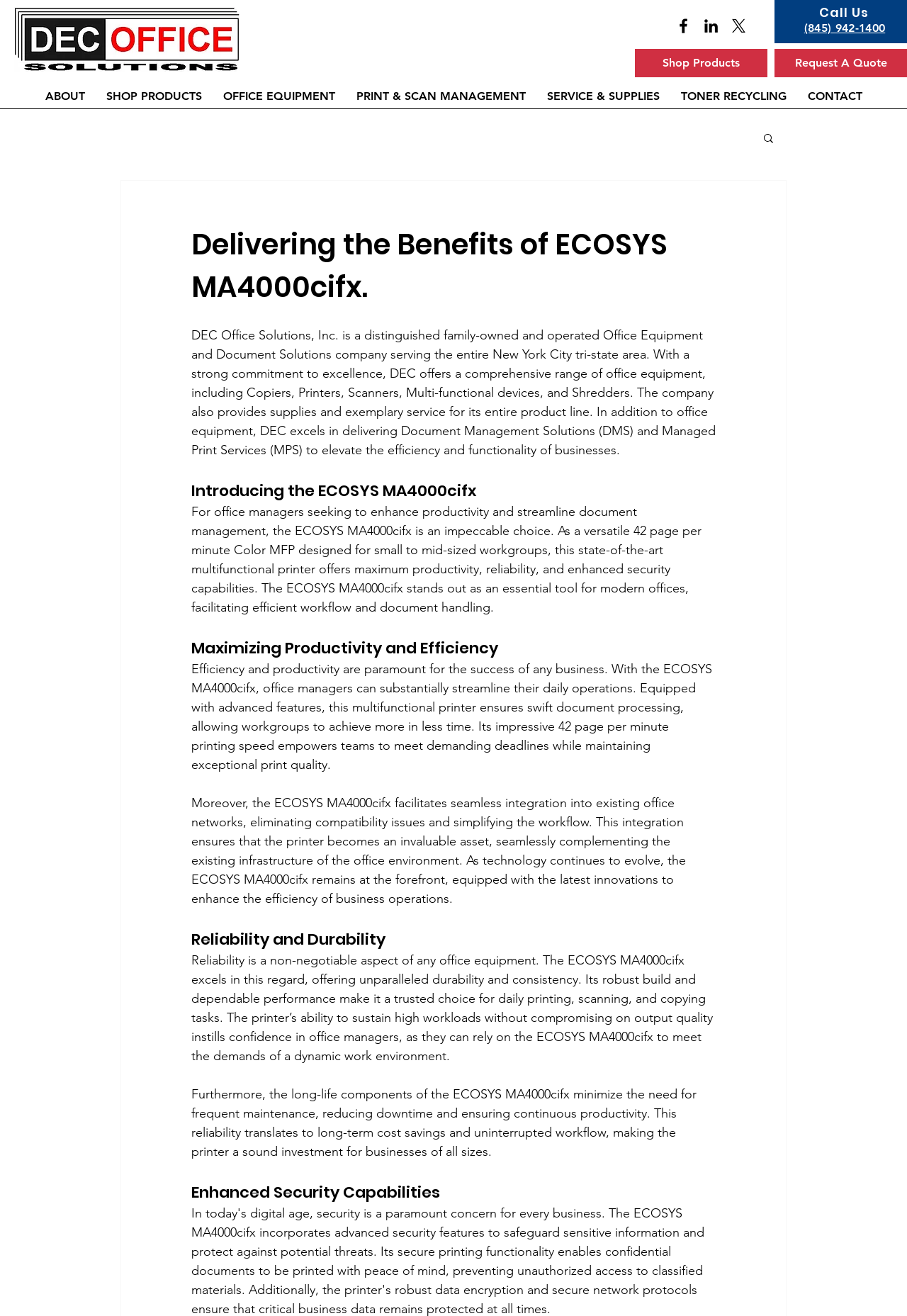What is the company name?
Look at the image and answer with only one word or phrase.

DEC Office Solutions